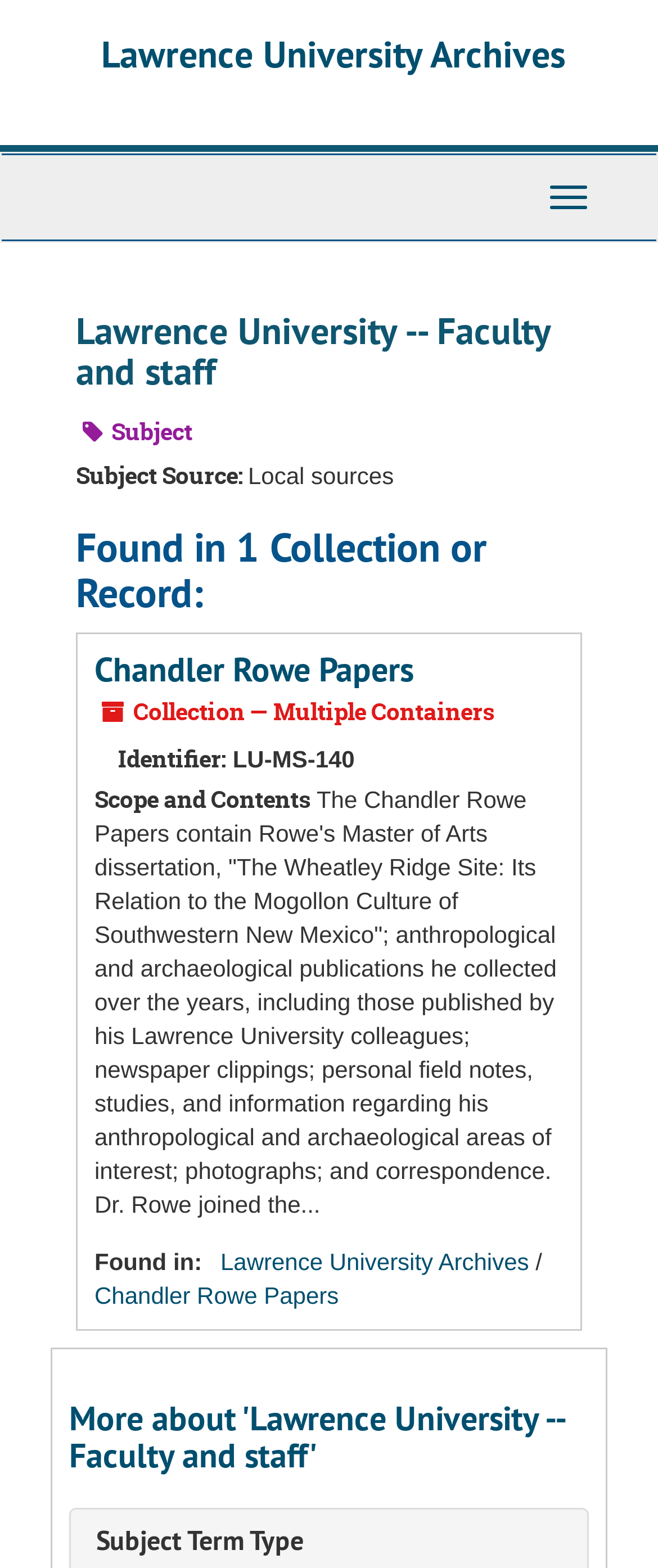Please determine the heading text of this webpage.

Lawrence University Archives